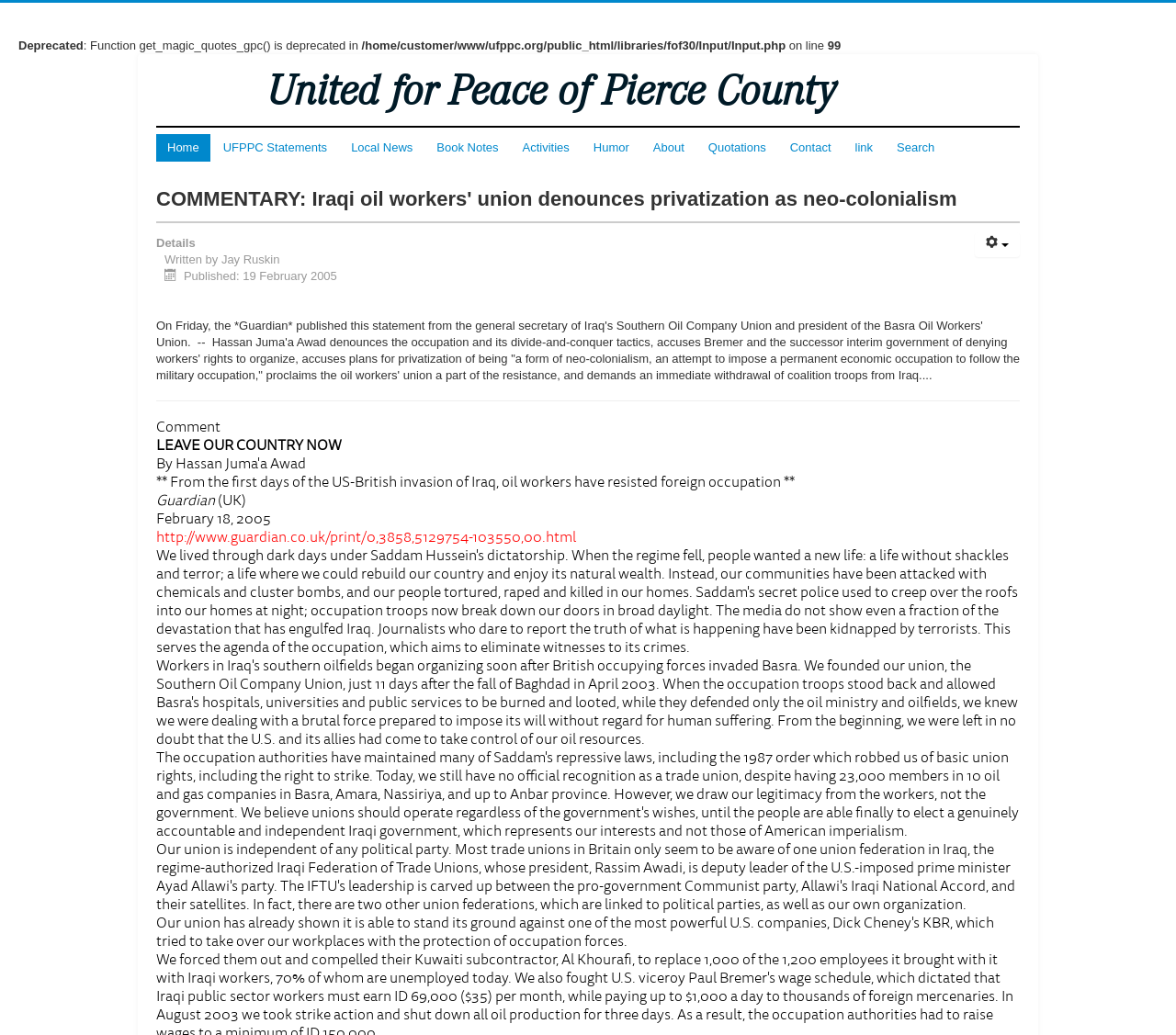Carefully examine the image and provide an in-depth answer to the question: What is the name of the newspaper mentioned in the article?

The name of the newspaper mentioned in the article can be found in the text, which says 'On Friday, the *Guardian* published this statement...'. This indicates that the newspaper mentioned is The Guardian.